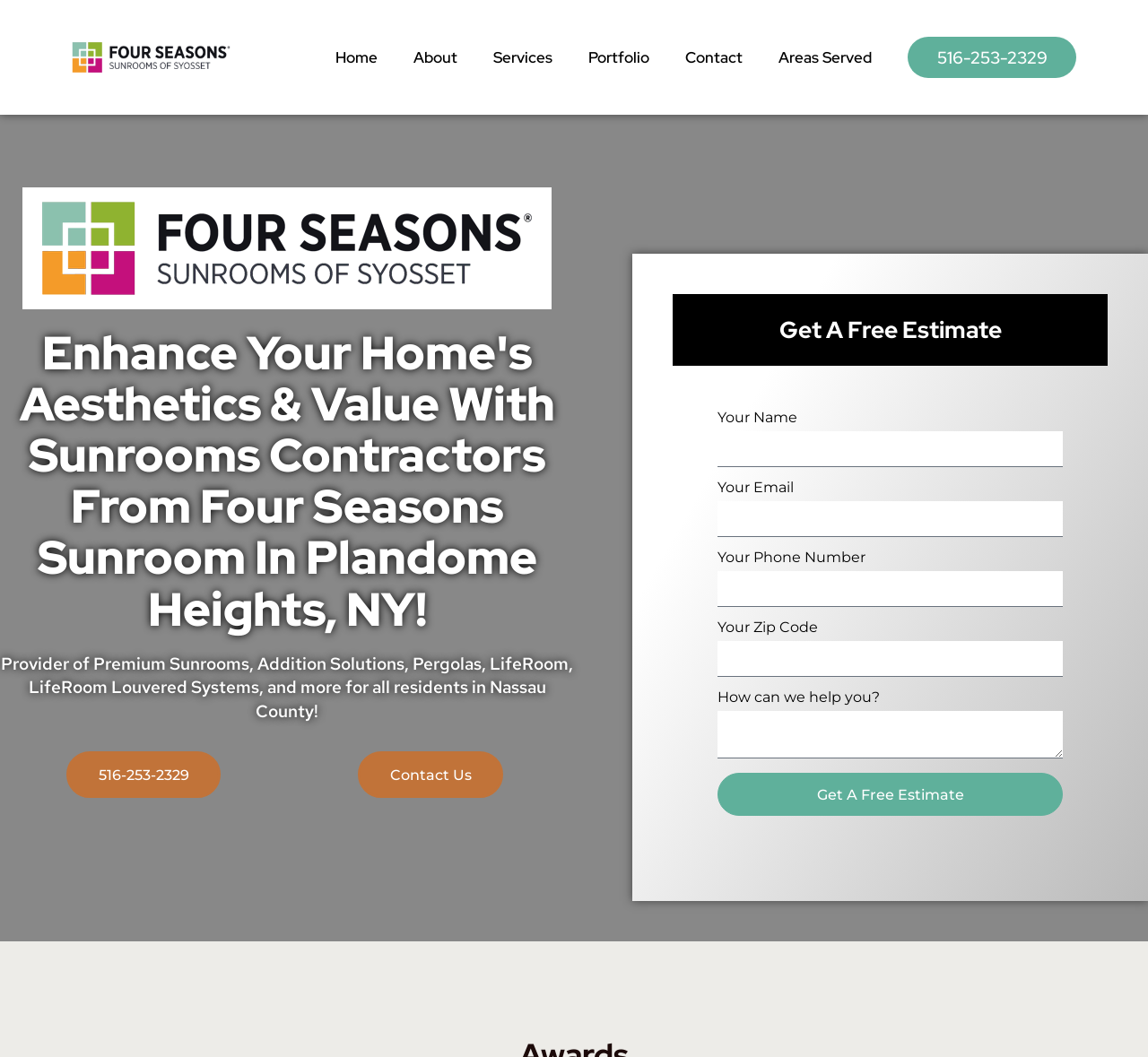Identify the bounding box coordinates of the part that should be clicked to carry out this instruction: "Click Four Seasons Sunrooms of Syosset".

[0.062, 0.04, 0.276, 0.069]